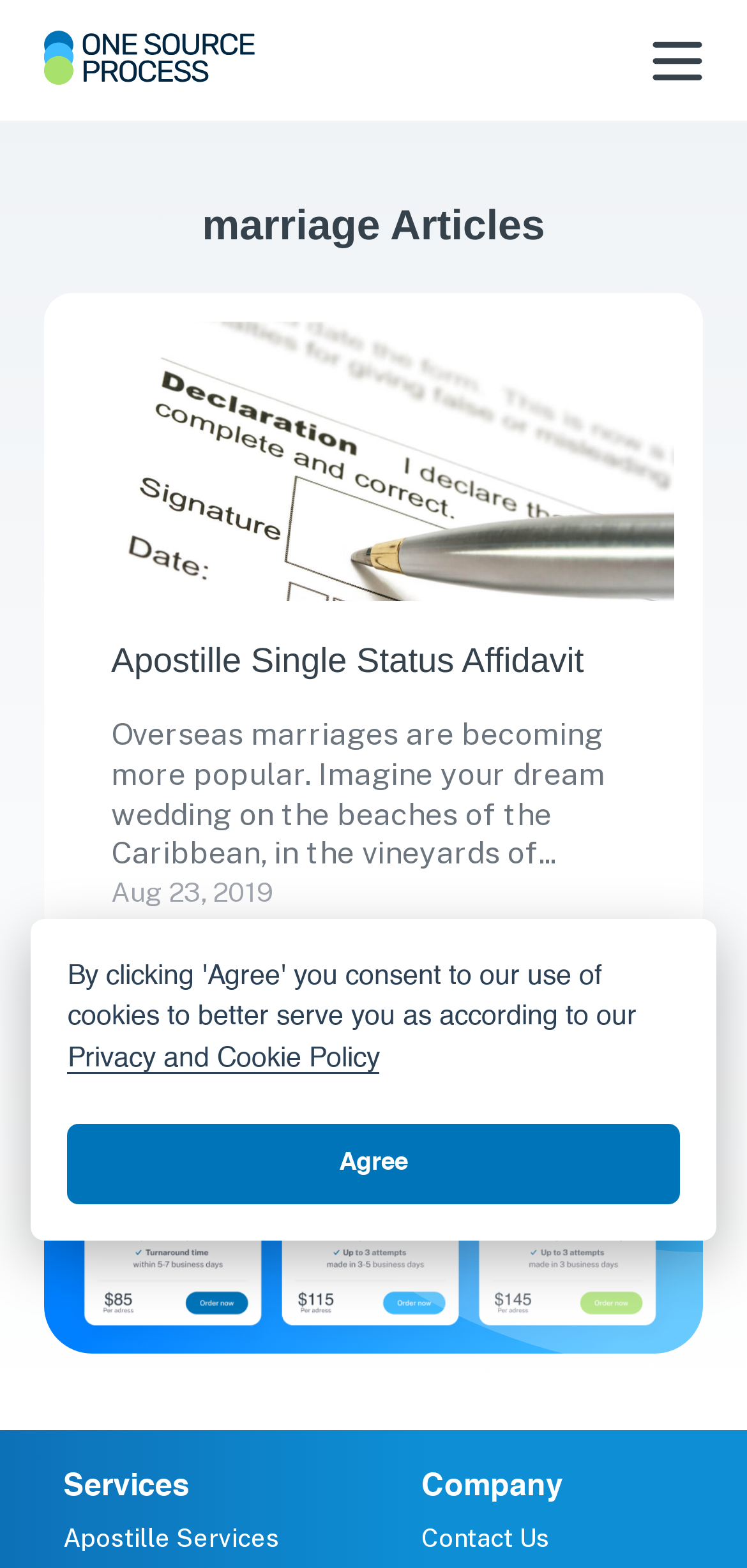Show the bounding box coordinates for the HTML element as described: "Apostille Single Status Affidavit".

[0.149, 0.407, 0.851, 0.436]